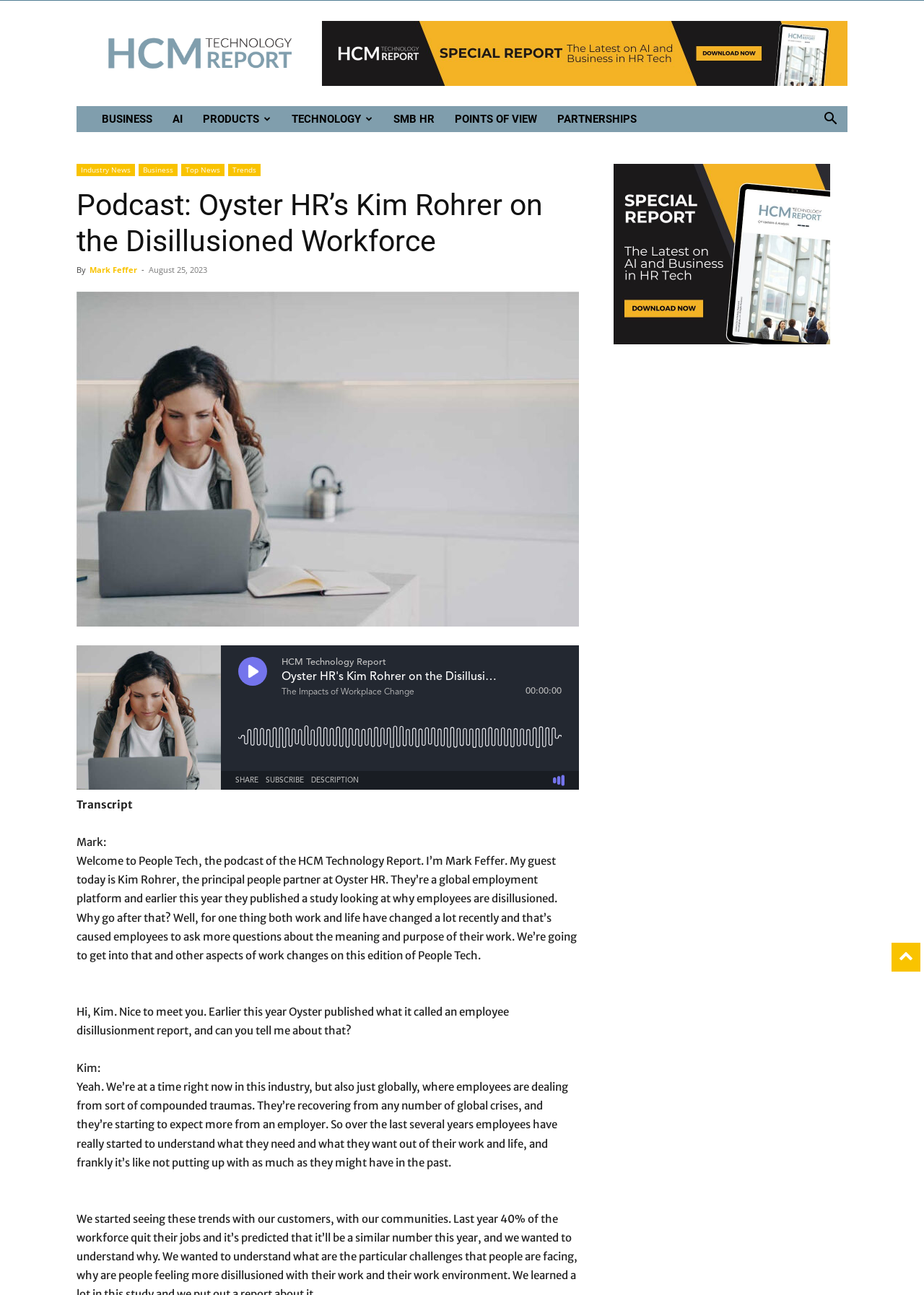Based on the element description: "Points of View", identify the UI element and provide its bounding box coordinates. Use four float numbers between 0 and 1, [left, top, right, bottom].

[0.481, 0.082, 0.592, 0.102]